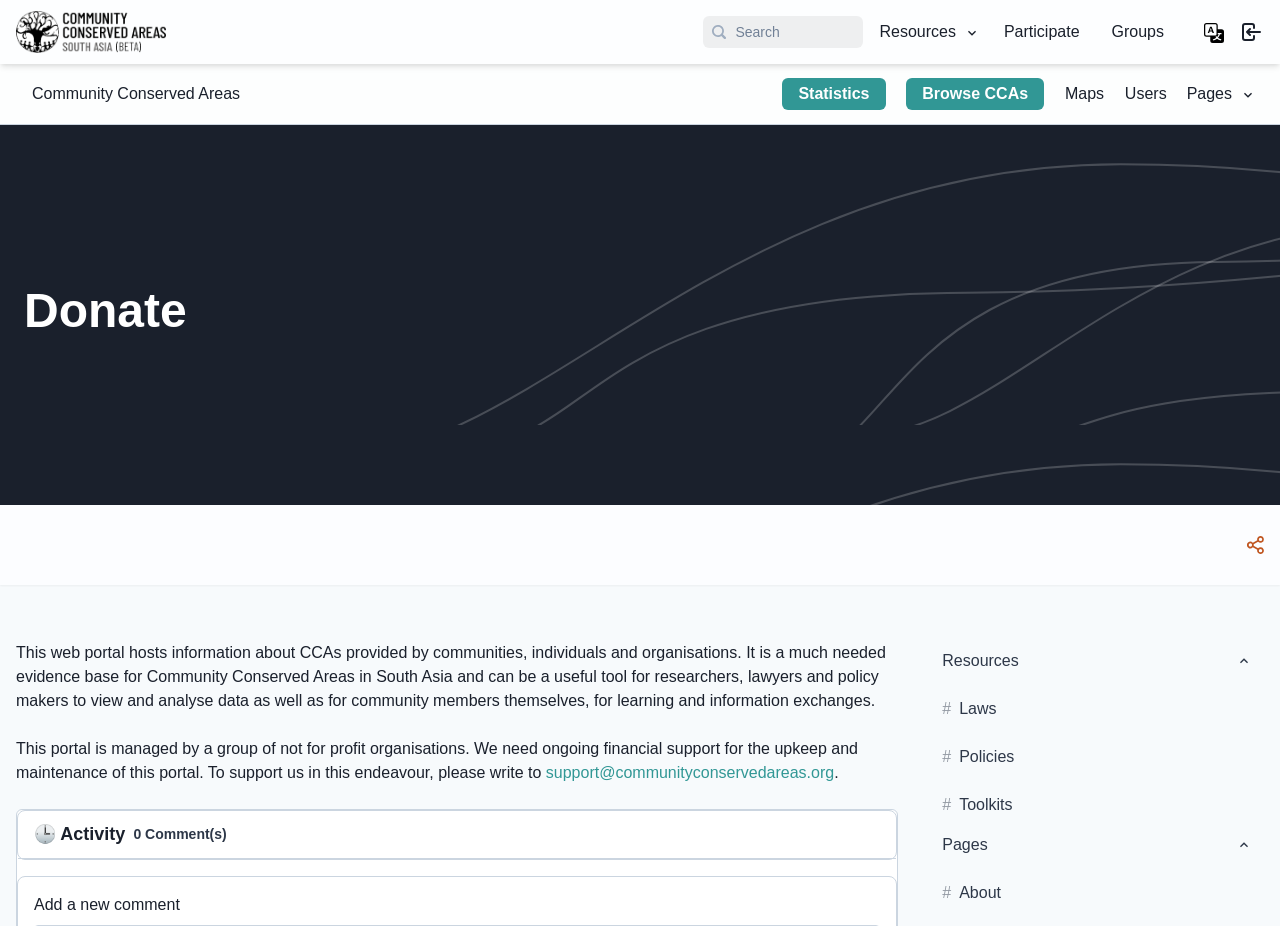What is the logo of this website?
Give a single word or phrase answer based on the content of the image.

CCA logo